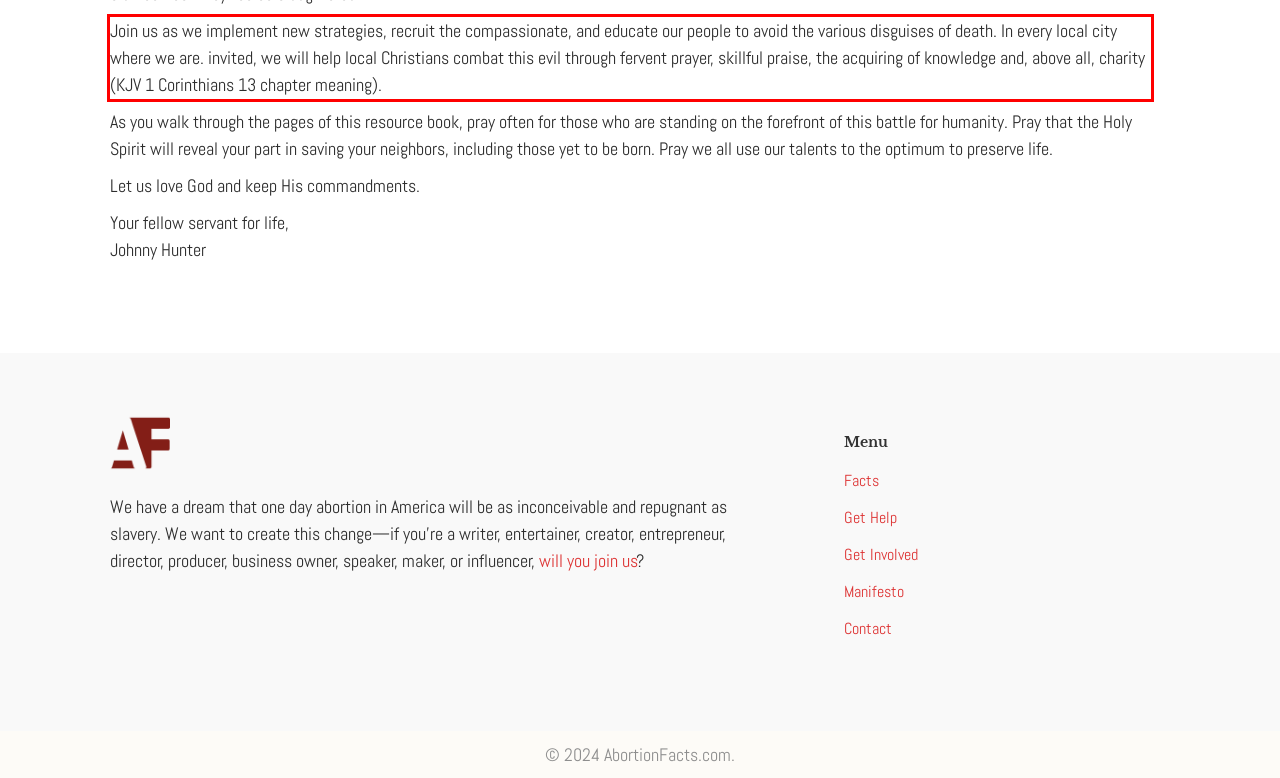Observe the screenshot of the webpage that includes a red rectangle bounding box. Conduct OCR on the content inside this red bounding box and generate the text.

Join us as we implement new strategies, recruit the compassionate, and educate our people to avoid the various disguises of death. In every local city where we are. invited, we will help local Christians combat this evil through fervent prayer, skillful praise, the acquiring of knowledge and, above all, charity (KJV 1 Corinthians 13 chapter meaning).